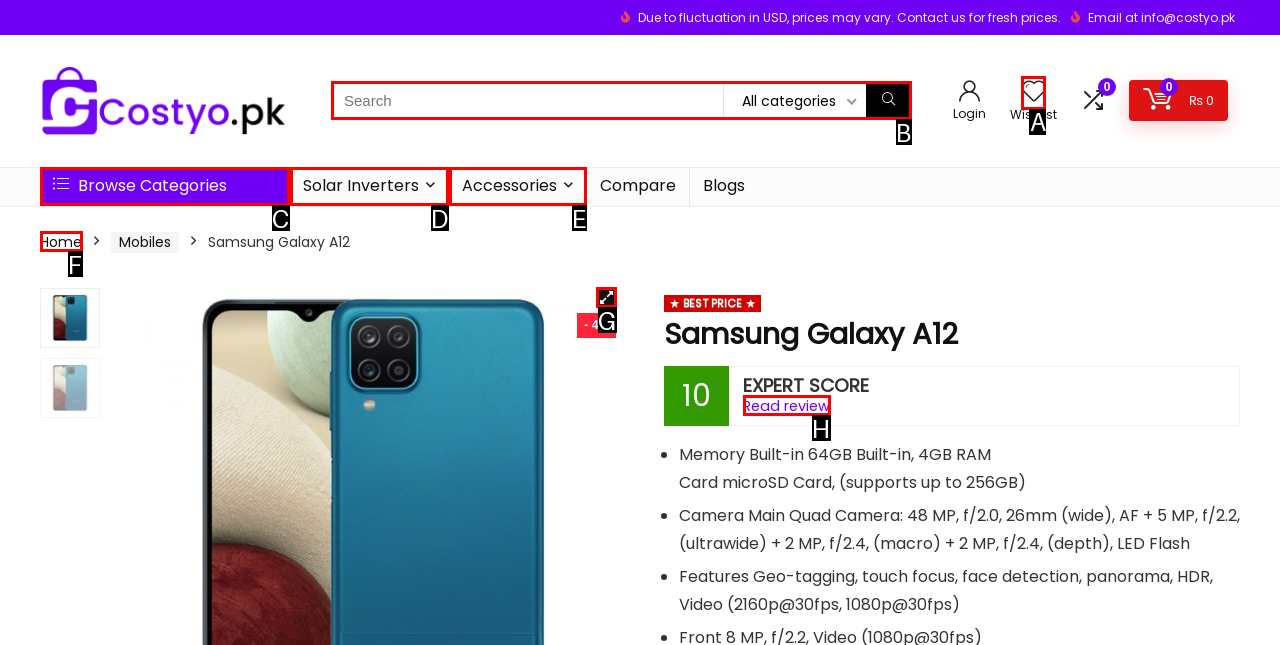Choose the letter that corresponds to the correct button to accomplish the task: Search for products
Reply with the letter of the correct selection only.

B